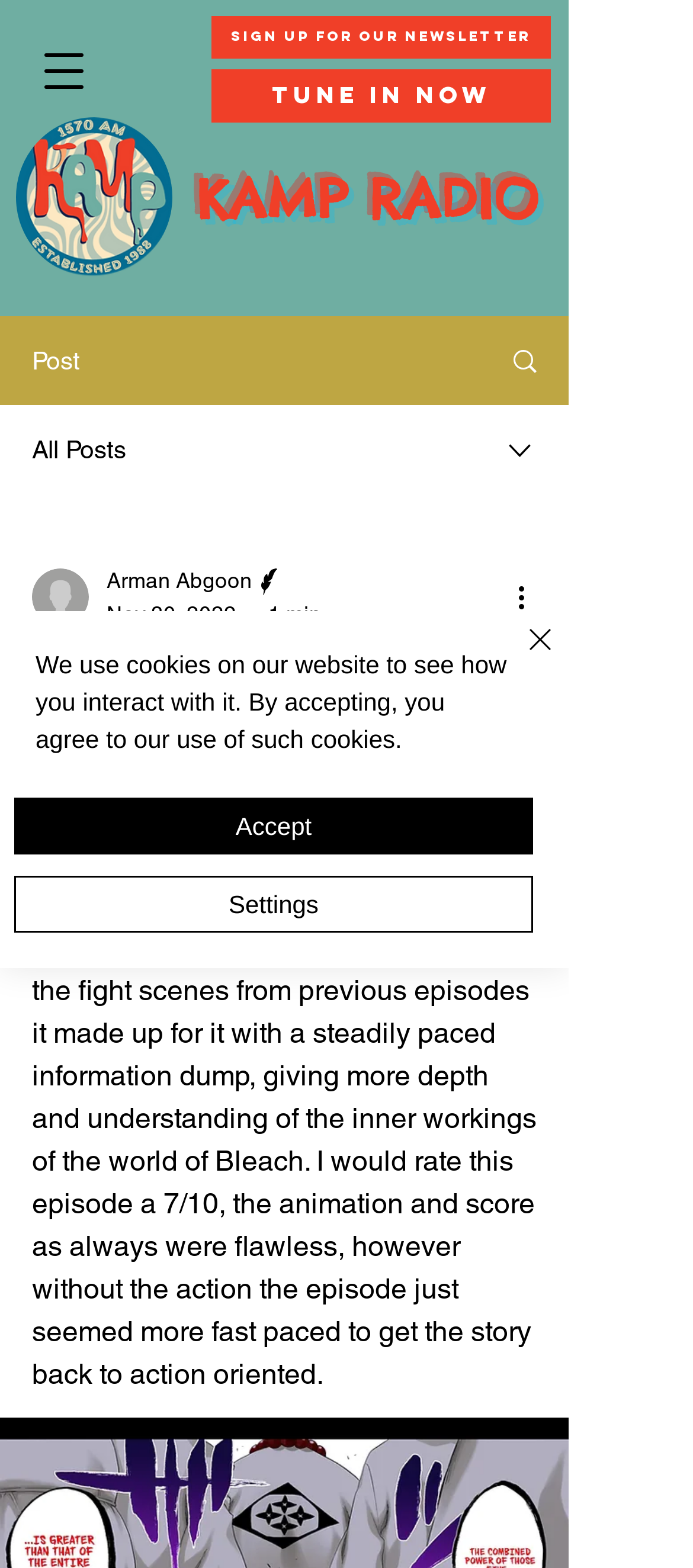Highlight the bounding box coordinates of the region I should click on to meet the following instruction: "Open navigation menu".

[0.0, 0.003, 0.185, 0.086]